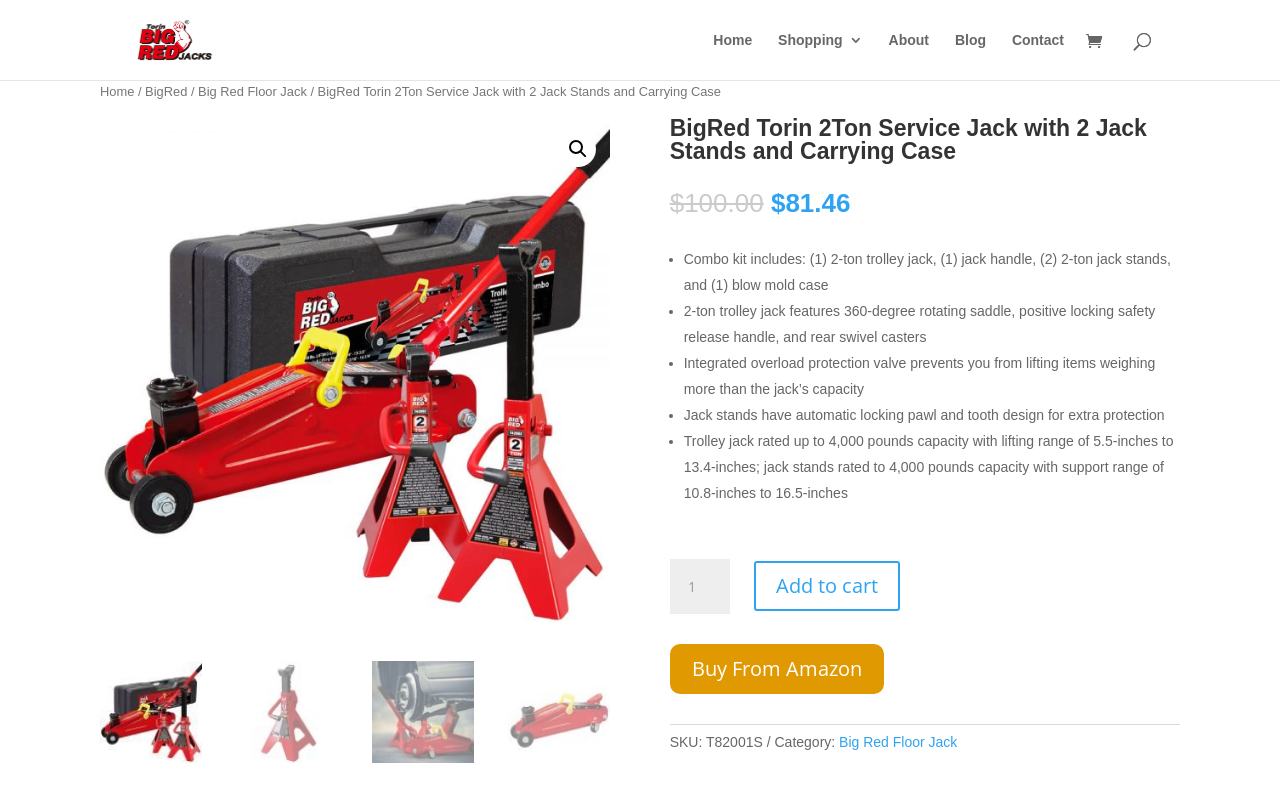What is the price of the product?
Refer to the image and provide a detailed answer to the question.

I found the answer by looking at the product information section, which displays the price of the product as $81.46.